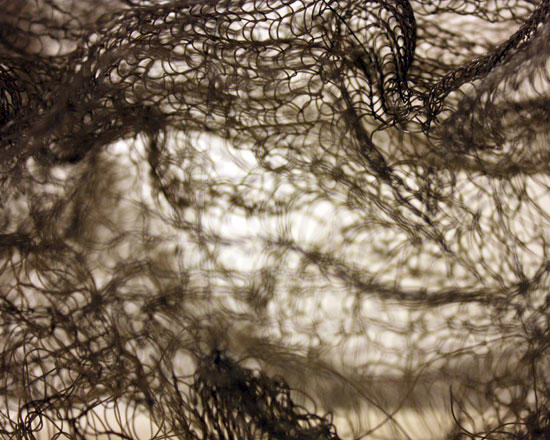Describe all the elements and aspects of the image comprehensively.

The image captures a detailed view of a dynamic, irregularly textured object, seemingly made of knitted tubes and modular steel wire components. This artwork, part of Laura Skocek's installation titled "sentient (being)," explores the interplay between art and technology. It reflects a synthesis of organic forms and intricate structures, symbolizing the complex relationship between human cognition and machine interaction. The delicate interplay of shadows and light enhances the sense of depth, suggesting a living, breathing entity influenced by physiological rhythms. The installation is displayed in the Schauraum Angewandte, a space known for showcasing contemporary art that challenges perceptions of identity and consciousness. Skocek's artistic investigation into the brain's activity during transitions between sleep and wakefulness adds an intriguing layer of meaning to the piece, blurring the lines between the organic and the mechanistic.